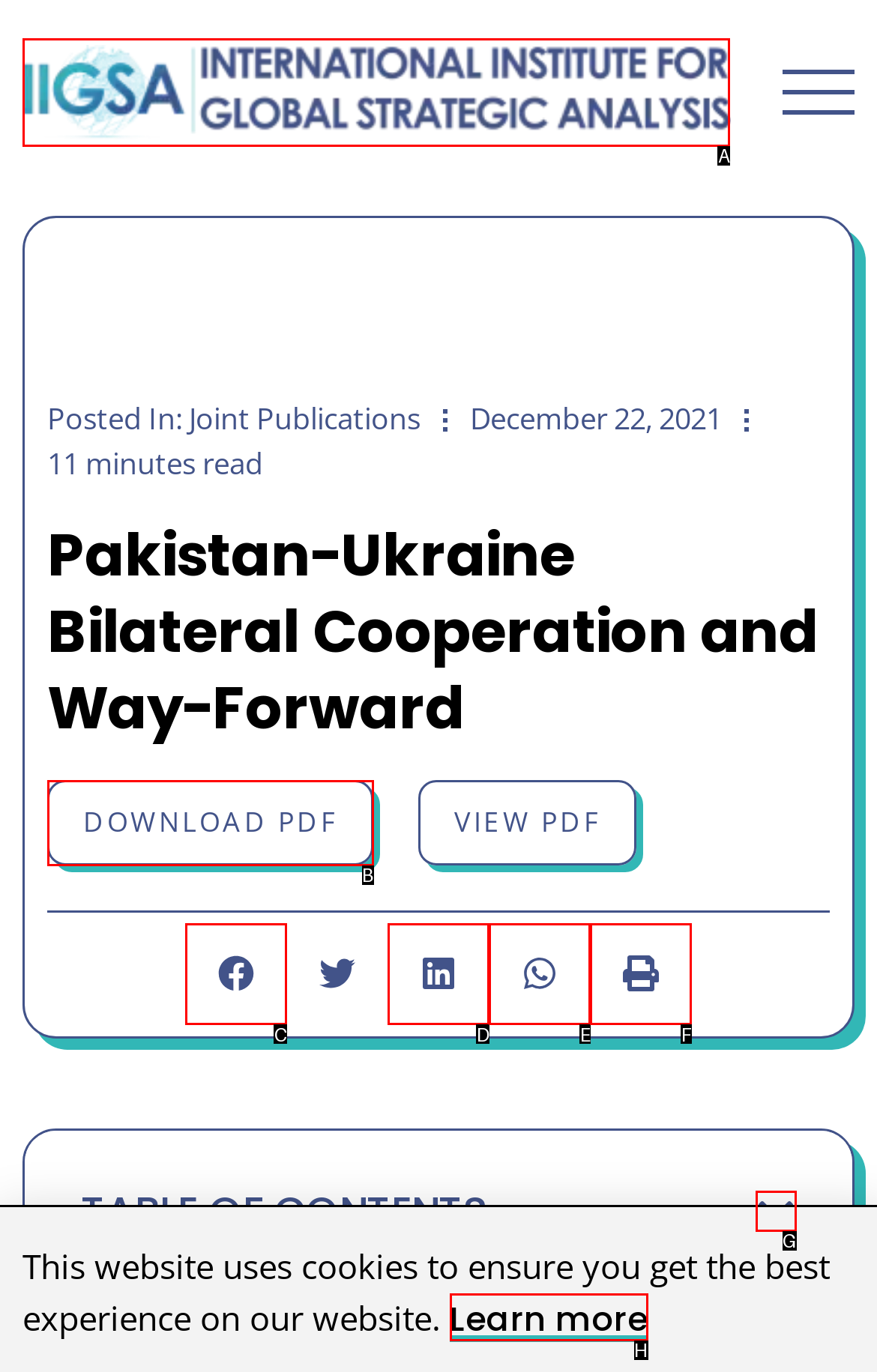Which option should I select to accomplish the task: Click the 'DOWNLOAD PDF' link? Respond with the corresponding letter from the given choices.

B